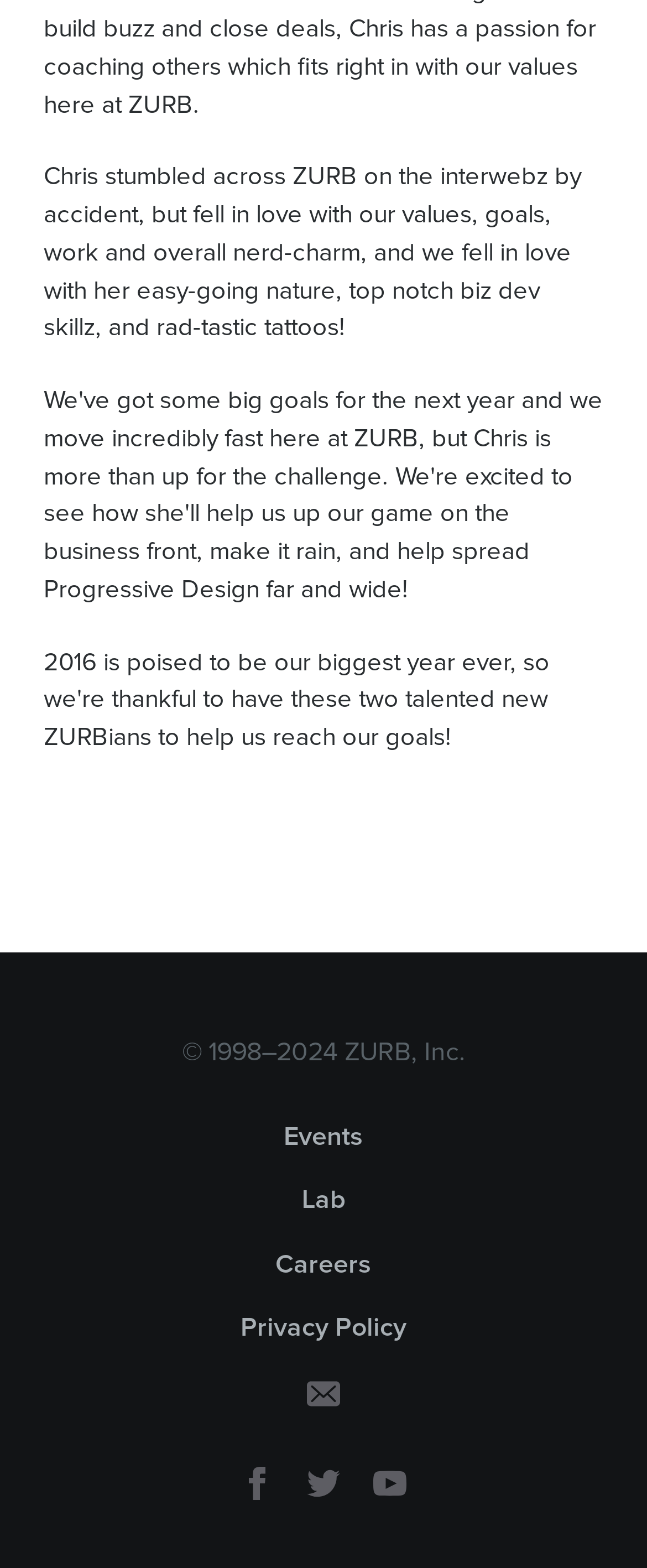Give a short answer using one word or phrase for the question:
What is the year range of the copyright information?

1998-2024